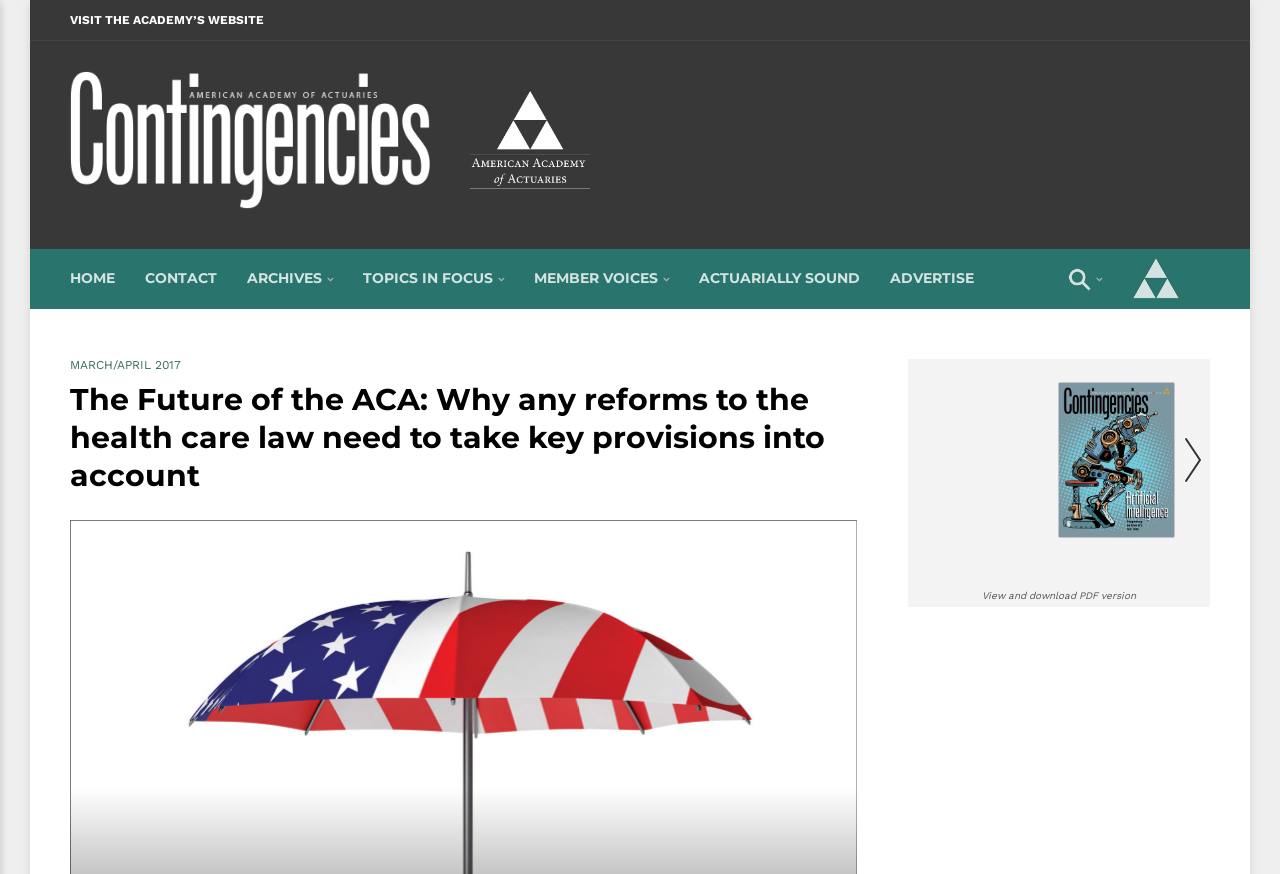Identify the headline of the webpage and generate its text content.

The Future of the ACA: Why any reforms to the health care law need to take key provisions into account